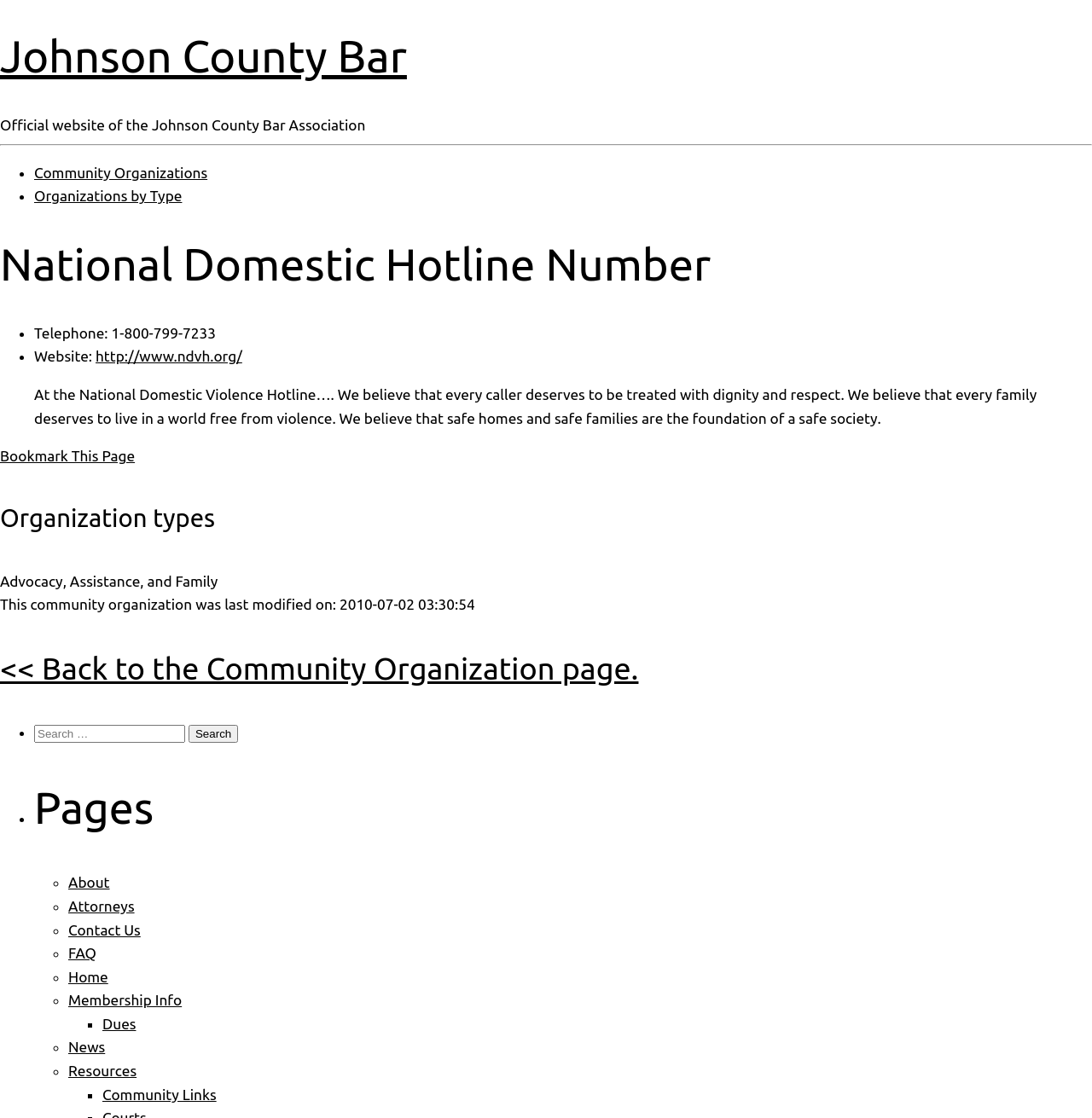Bounding box coordinates should be in the format (top-left x, top-left y, bottom-right x, bottom-right y) and all values should be floating point numbers between 0 and 1. Determine the bounding box coordinate for the UI element described as: parent_node: Search for: value="Search"

[0.173, 0.648, 0.218, 0.665]